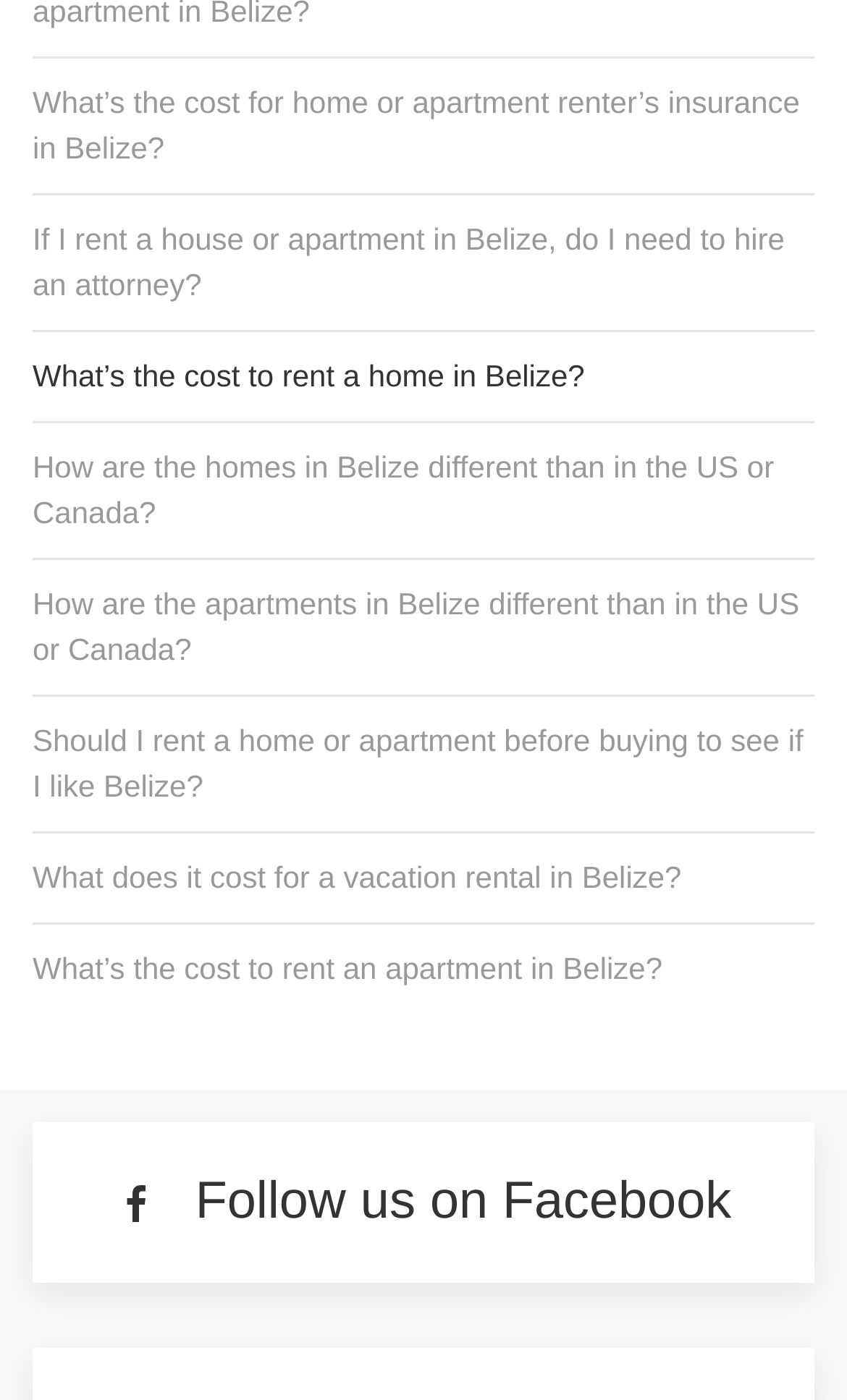Is the webpage focused on a specific geographic region?
Based on the screenshot, answer the question with a single word or phrase.

Yes